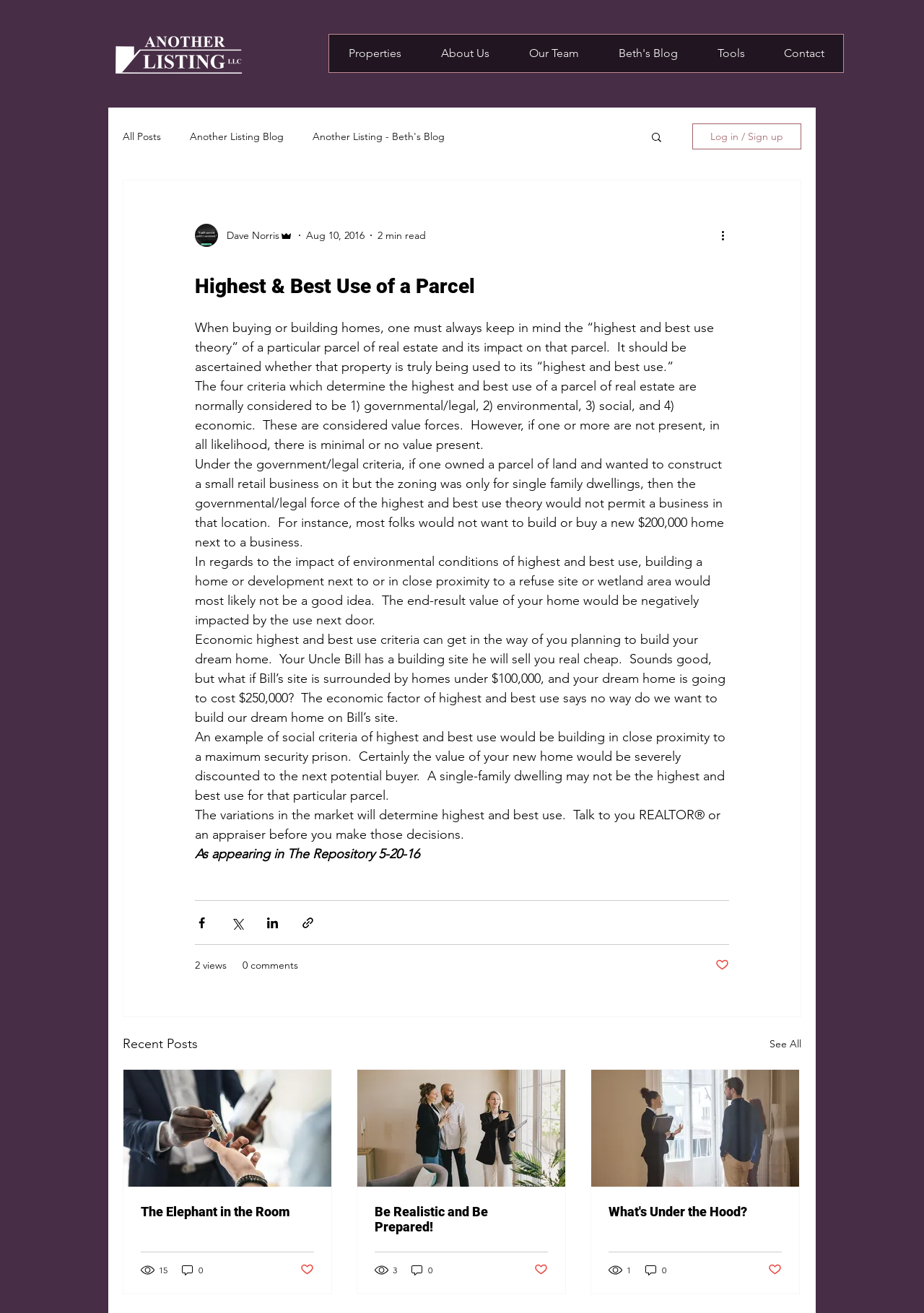How many views does the article 'The Elephant in the Room' have?
Look at the webpage screenshot and answer the question with a detailed explanation.

The number of views for the article 'The Elephant in the Room' can be found in the 'Recent Posts' section, where it is written '15 views' next to the article title.